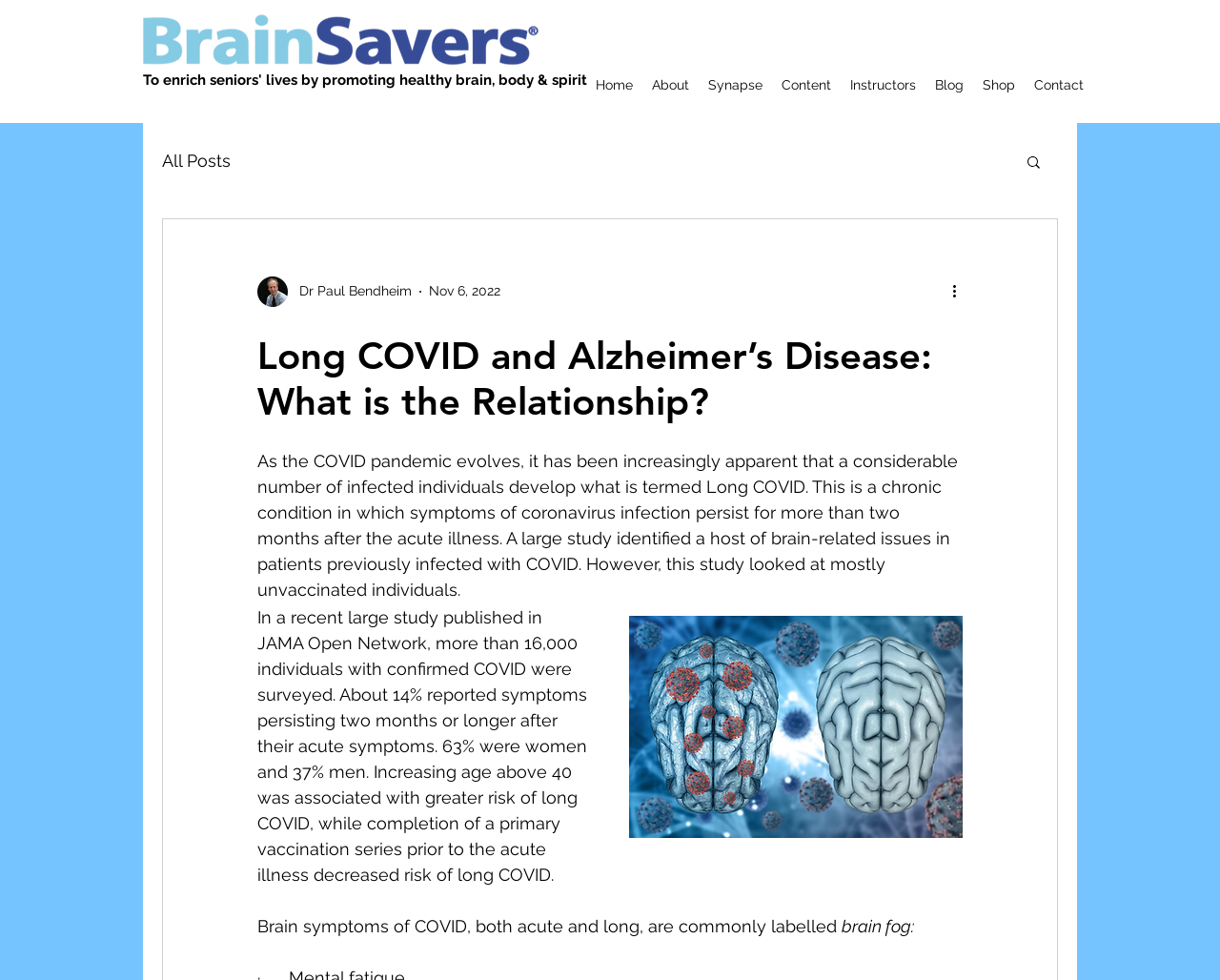Pinpoint the bounding box coordinates of the clickable area needed to execute the instruction: "Read more about the blog post". The coordinates should be specified as four float numbers between 0 and 1, i.e., [left, top, right, bottom].

[0.778, 0.286, 0.797, 0.309]